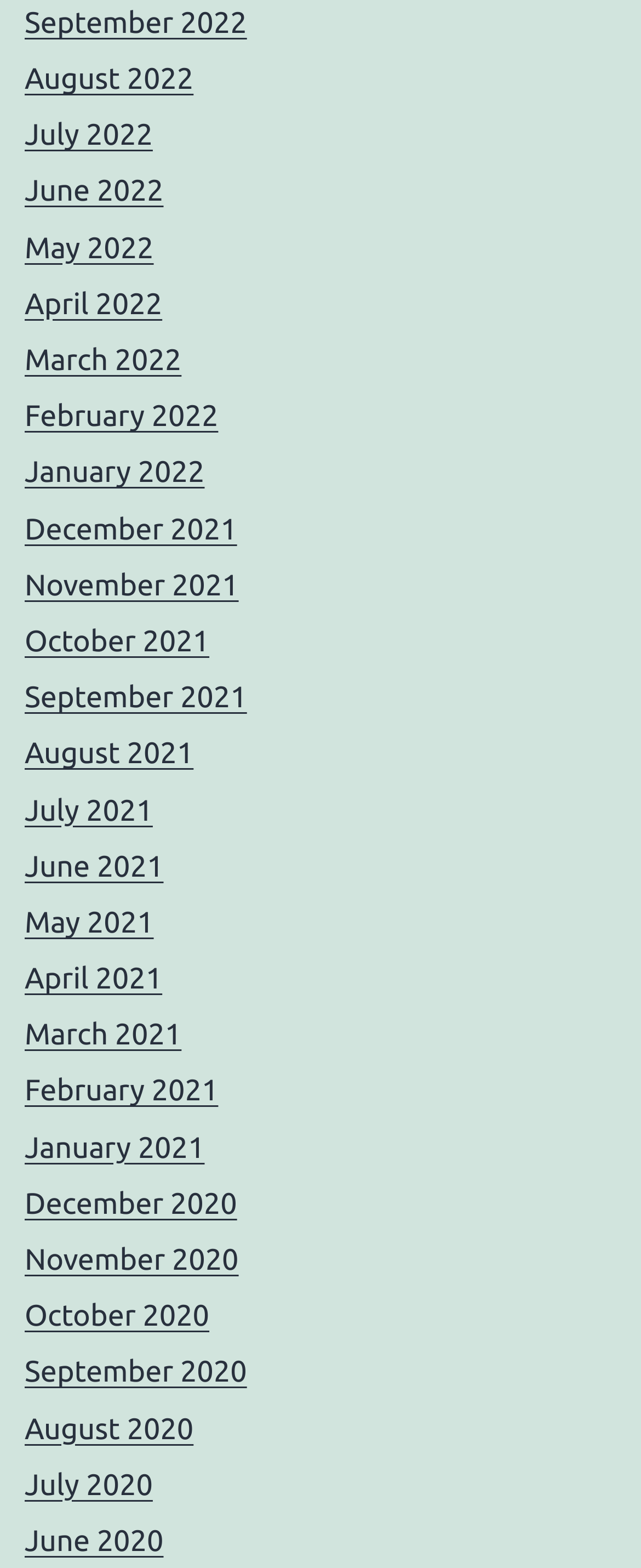Identify the bounding box for the element characterized by the following description: "June 2022".

[0.038, 0.112, 0.255, 0.133]